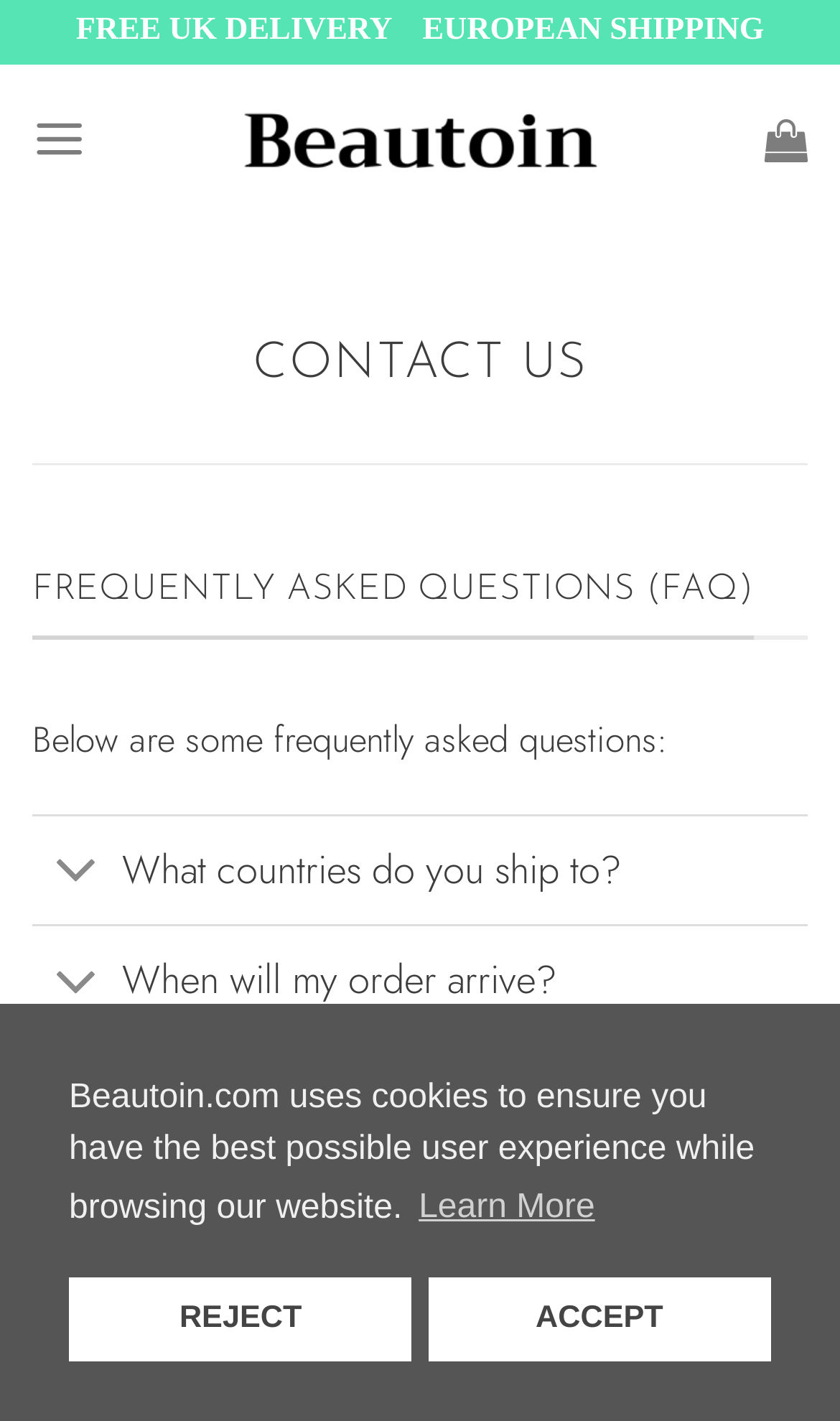What is the purpose of the accordion sections?
Provide a thorough and detailed answer to the question.

I noticed that there are several accordion sections with toggle buttons, and the first one is labeled 'What countries do you ship to?'. This suggests that these sections contain answers to frequently asked questions, which is also supported by the heading 'FREQUENTLY ASKED QUESTIONS (FAQ)' above them.